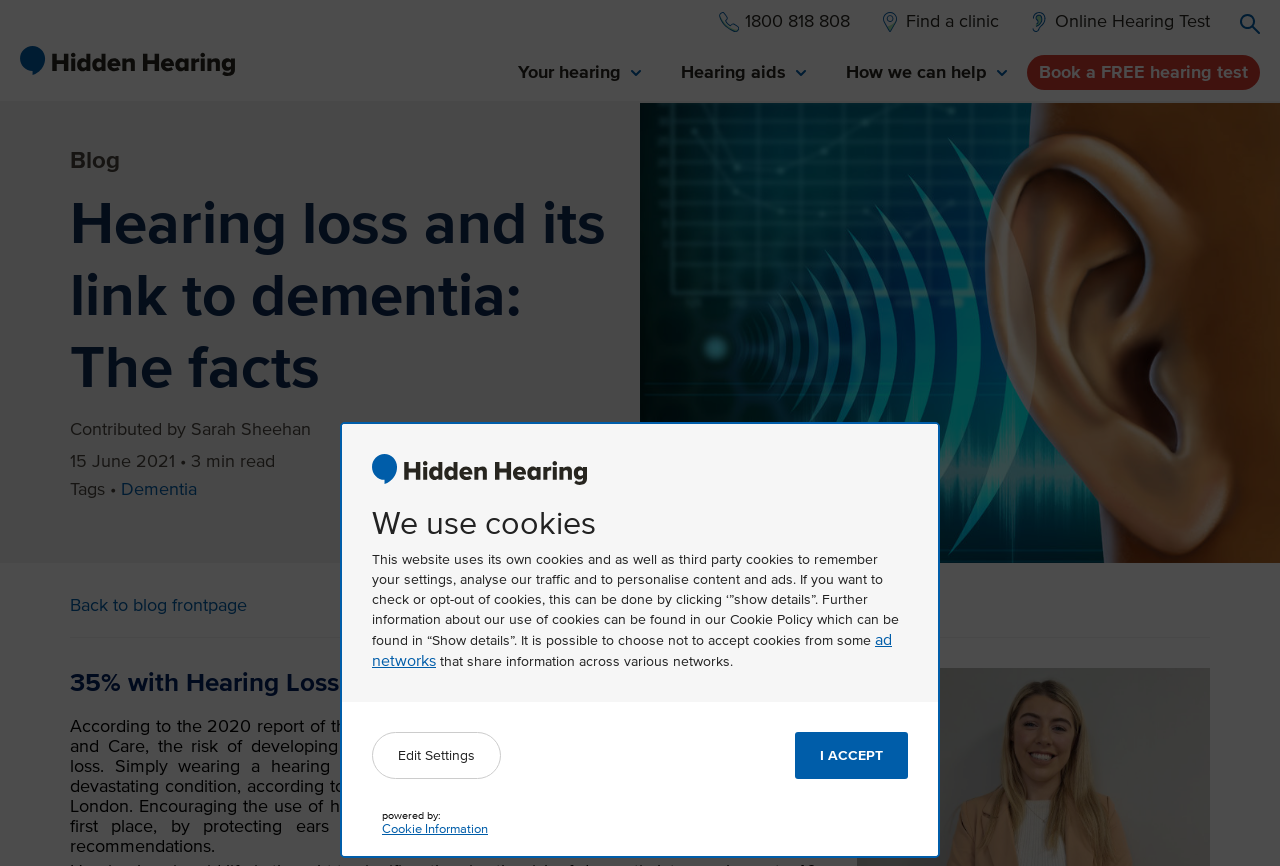Determine the bounding box of the UI component based on this description: "Back to blog frontpage". The bounding box coordinates should be four float values between 0 and 1, i.e., [left, top, right, bottom].

[0.055, 0.687, 0.193, 0.71]